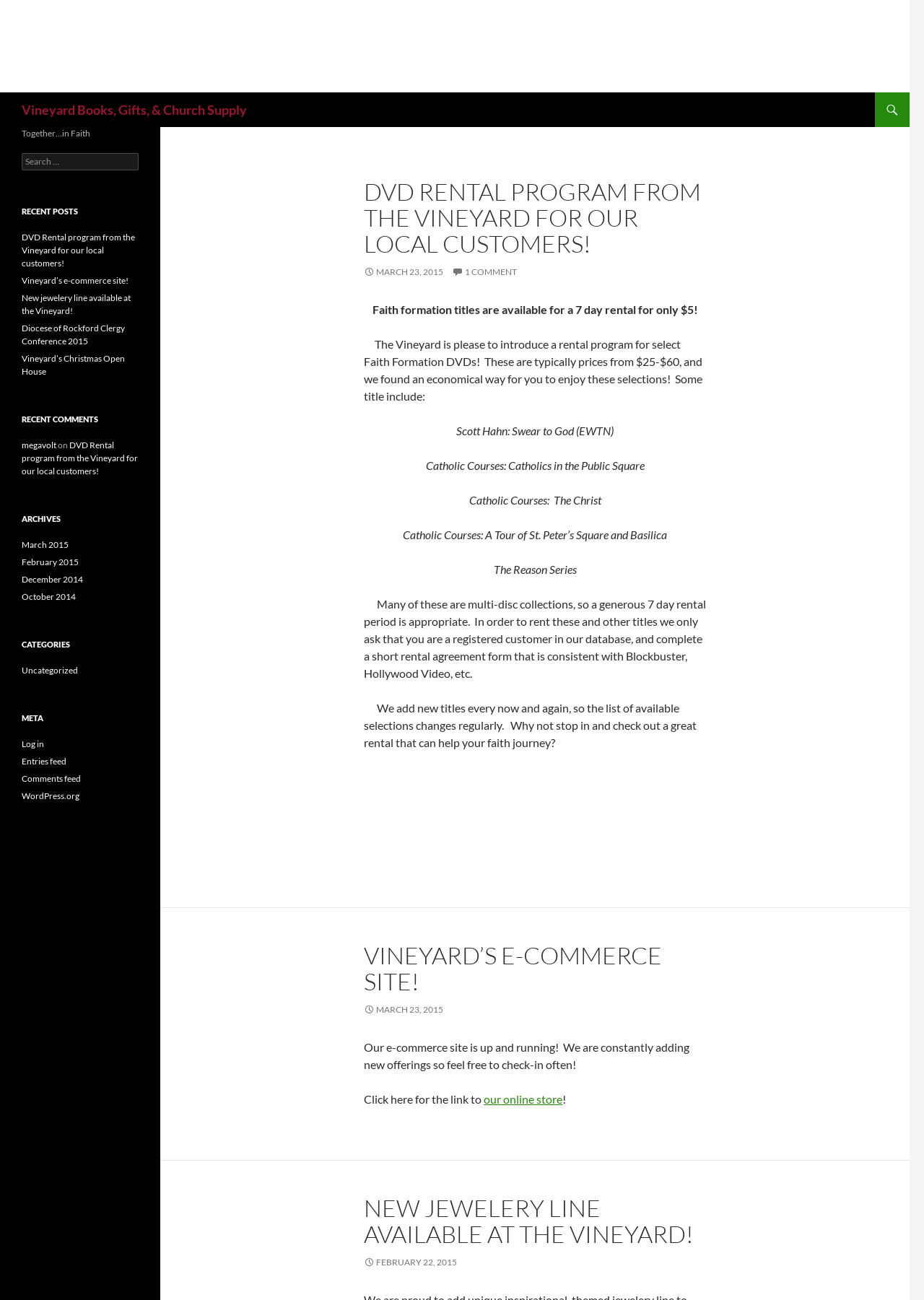How much does it cost to rent a DVD?
Could you answer the question with a detailed and thorough explanation?

The cost of renting a DVD is $5, which is mentioned in the article section of the webpage. The program allows customers to rent faith formation DVDs for a 7-day period at a cost of $5.